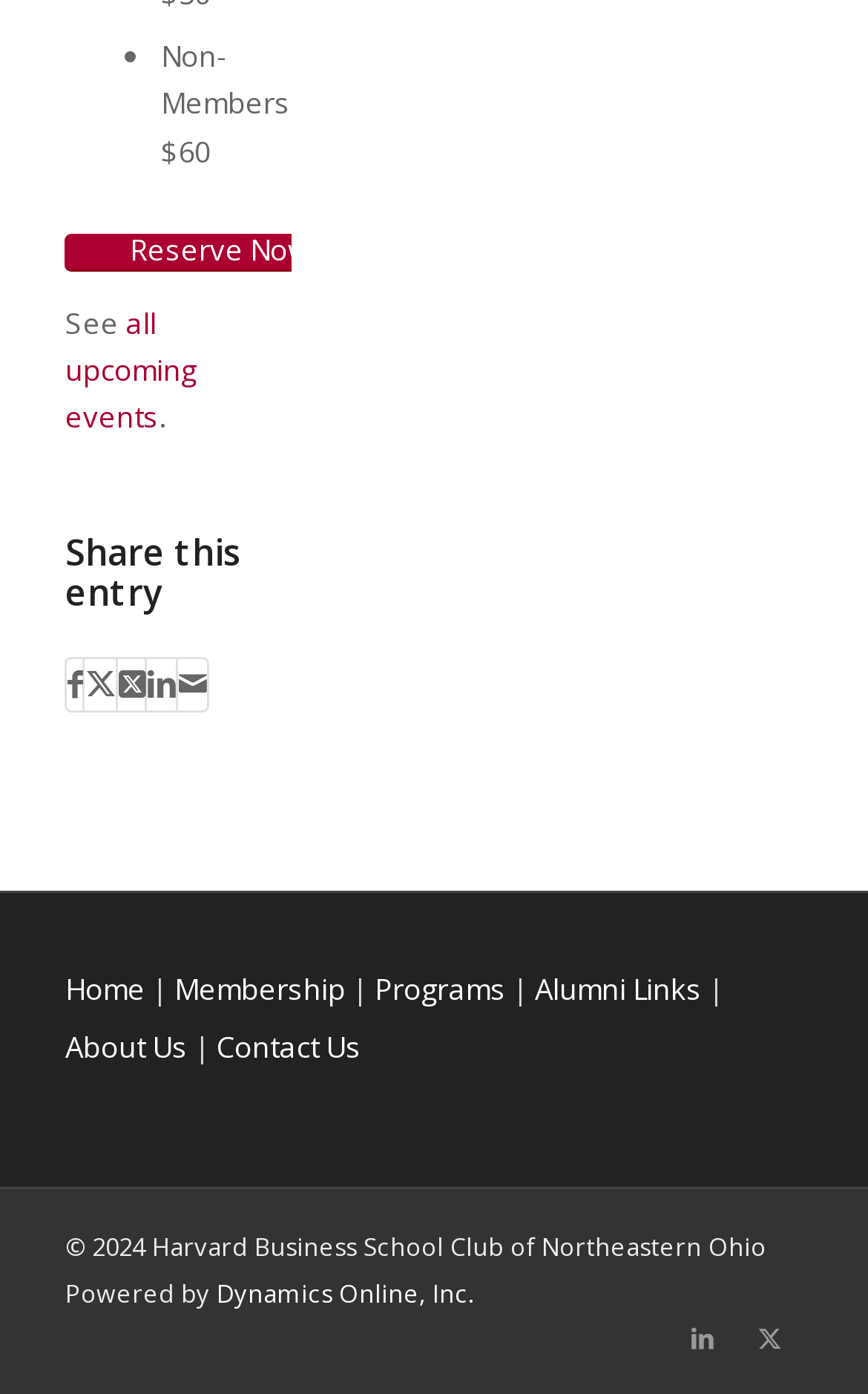What is the price for non-members?
Could you please answer the question thoroughly and with as much detail as possible?

I found the answer by looking at the StaticText element with the text 'Non-Members: $60' which is located at the top of the webpage.